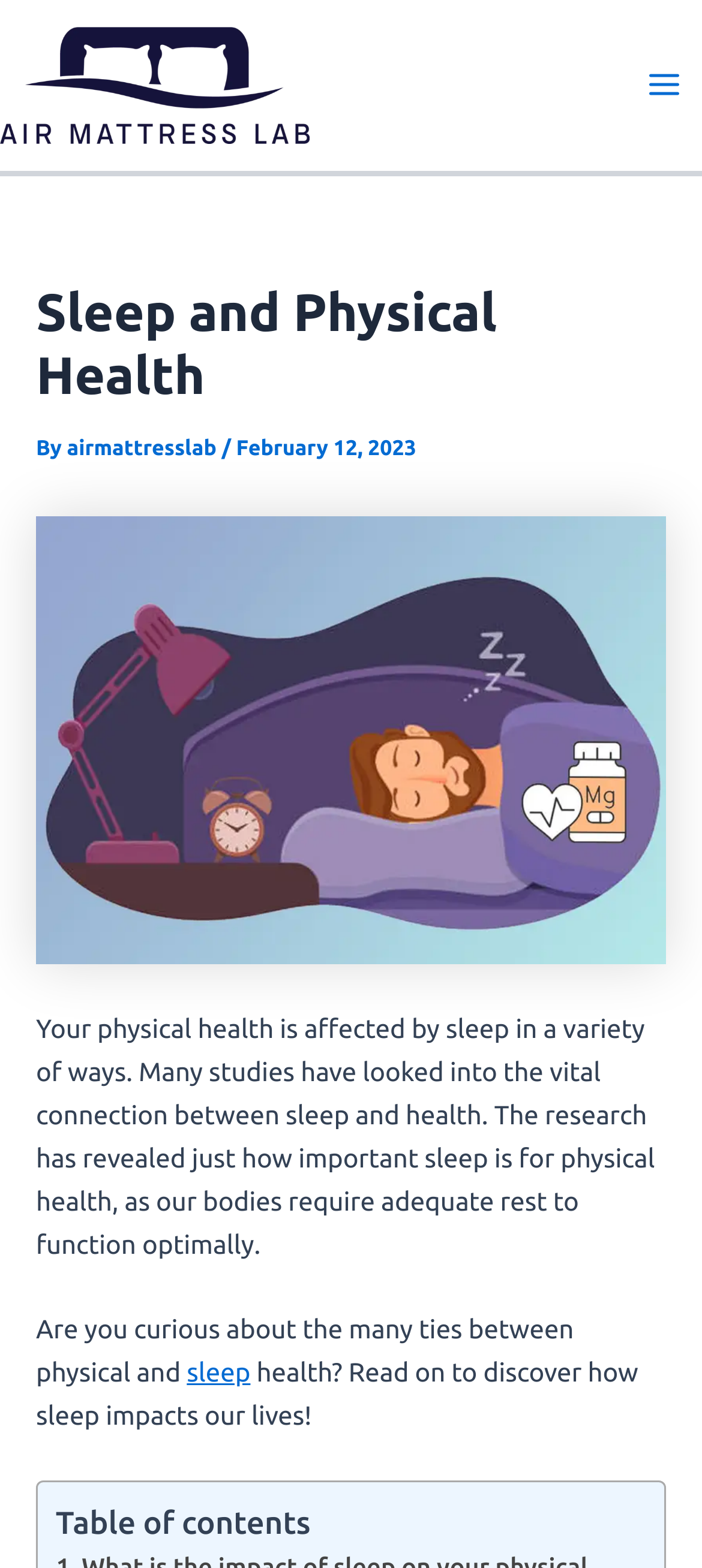Answer the question in one word or a short phrase:
What is the topic of the article?

Sleep and Physical Health